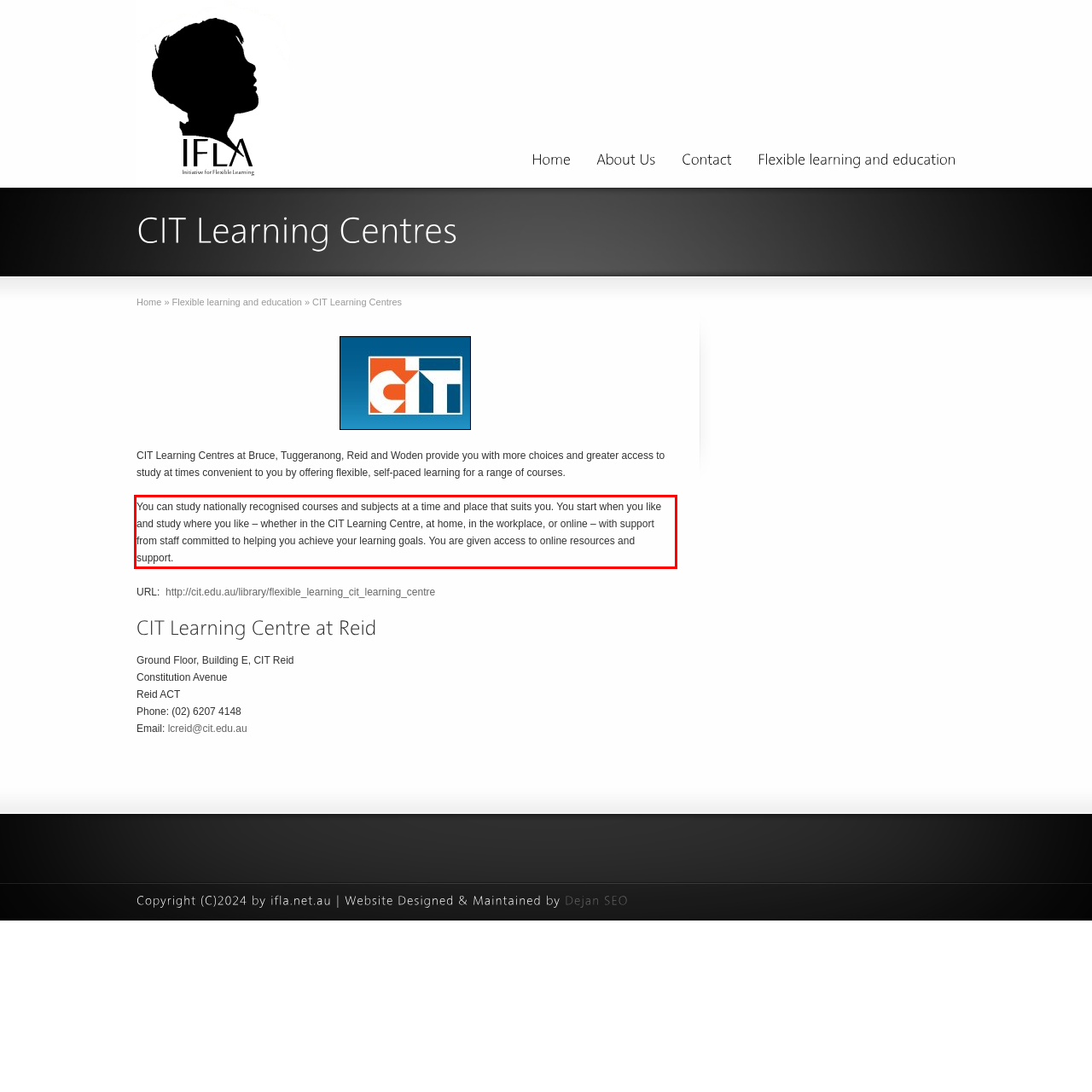Please extract the text content within the red bounding box on the webpage screenshot using OCR.

You can study nationally recognised courses and subjects at a time and place that suits you. You start when you like and study where you like – whether in the CIT Learning Centre, at home, in the workplace, or online – with support from staff committed to helping you achieve your learning goals. You are given access to online resources and support.